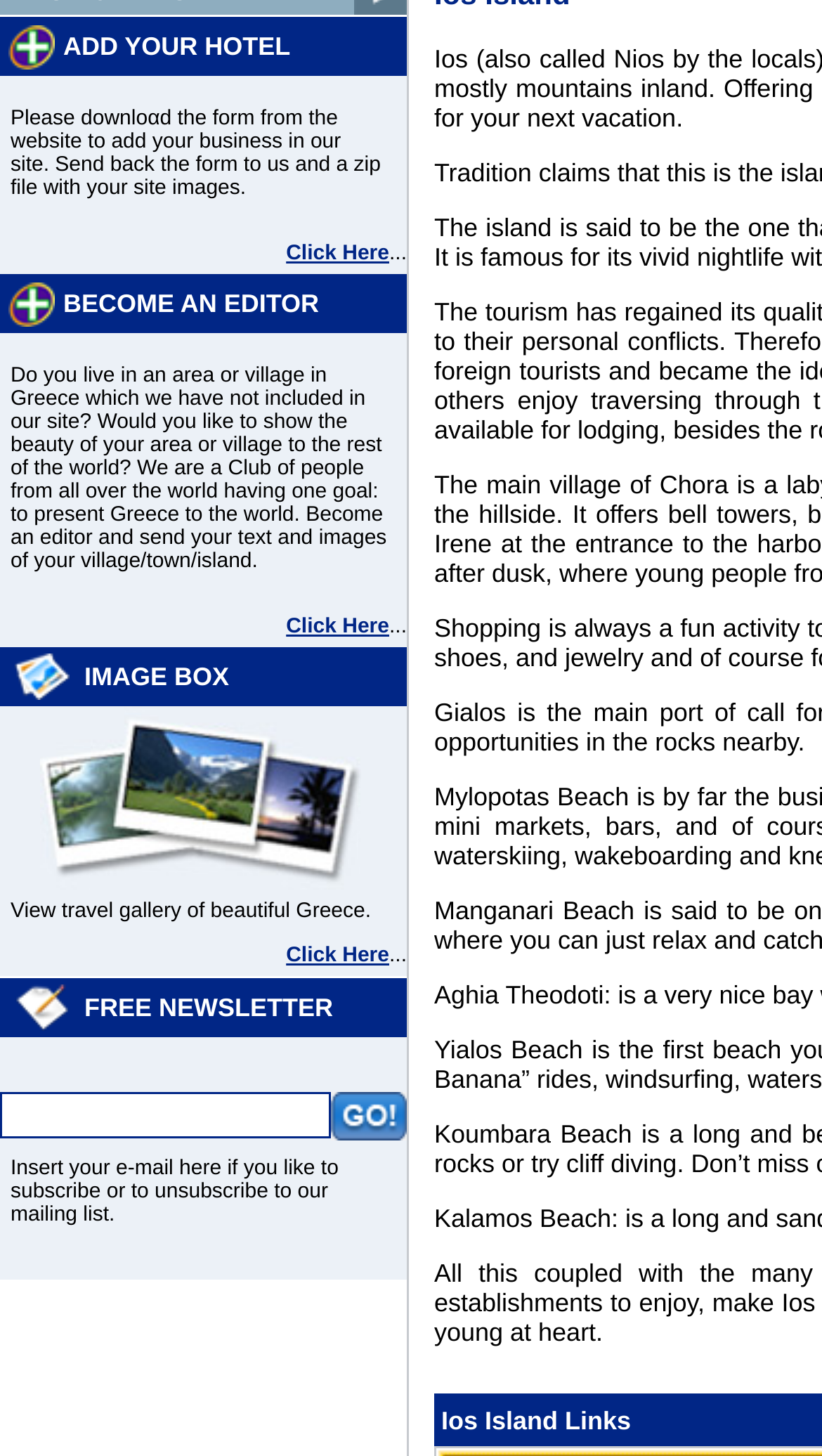Given the element description "BECOME AN EDITOR", identify the bounding box of the corresponding UI element.

[0.077, 0.198, 0.388, 0.219]